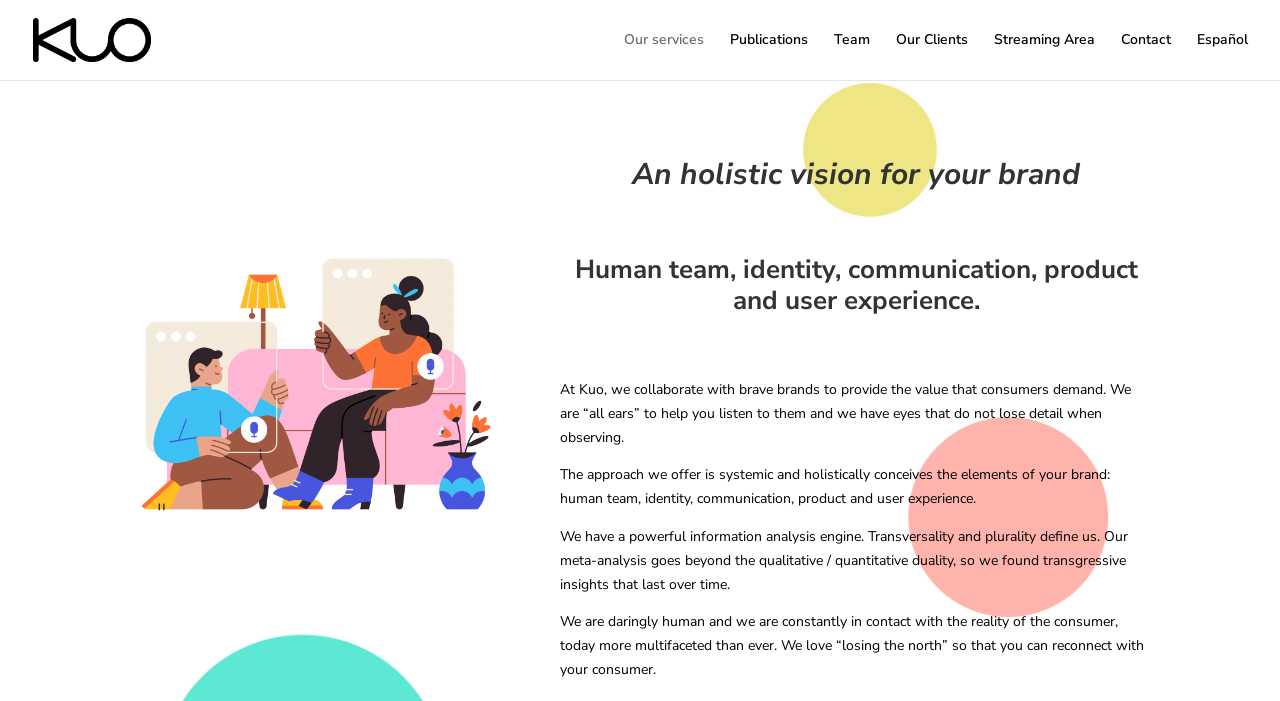What is the name of the company?
Look at the image and provide a short answer using one word or a phrase.

Kuo Experience